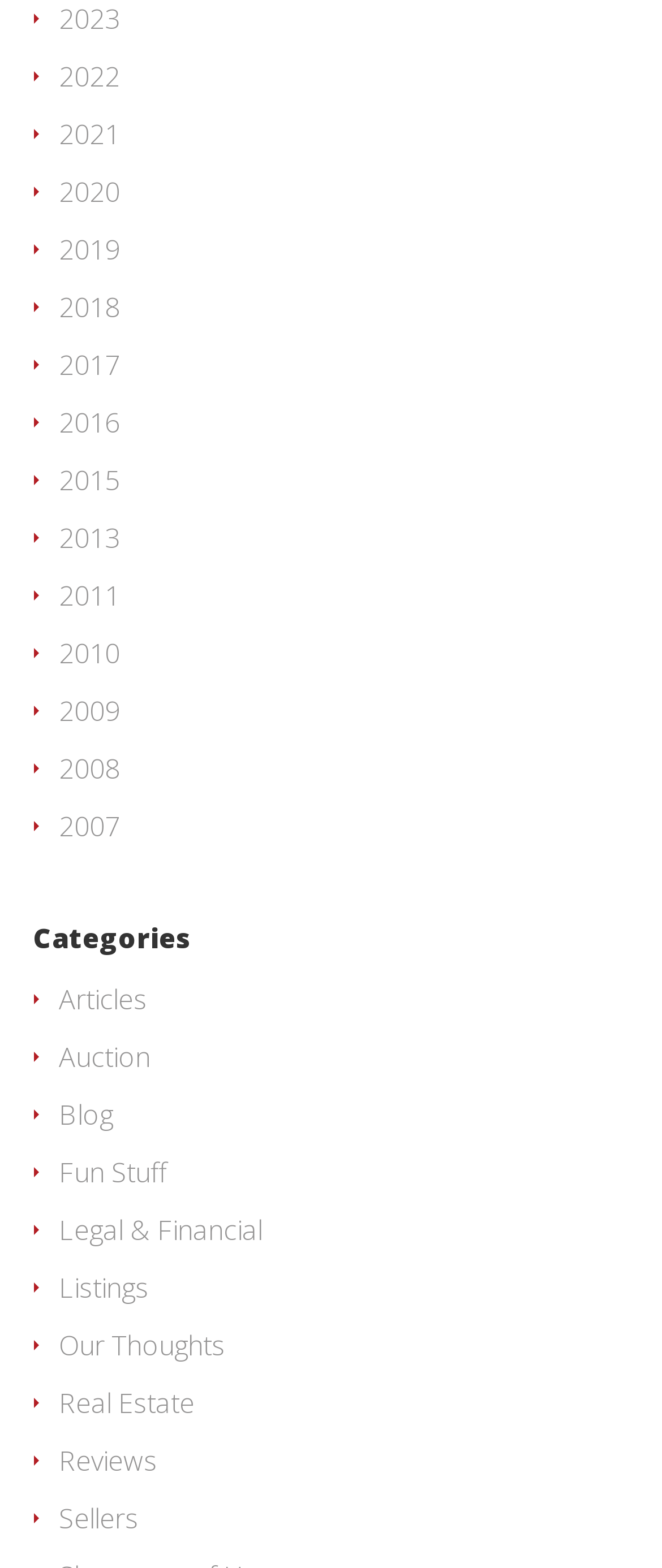Respond to the question below with a single word or phrase:
How many years are listed?

13